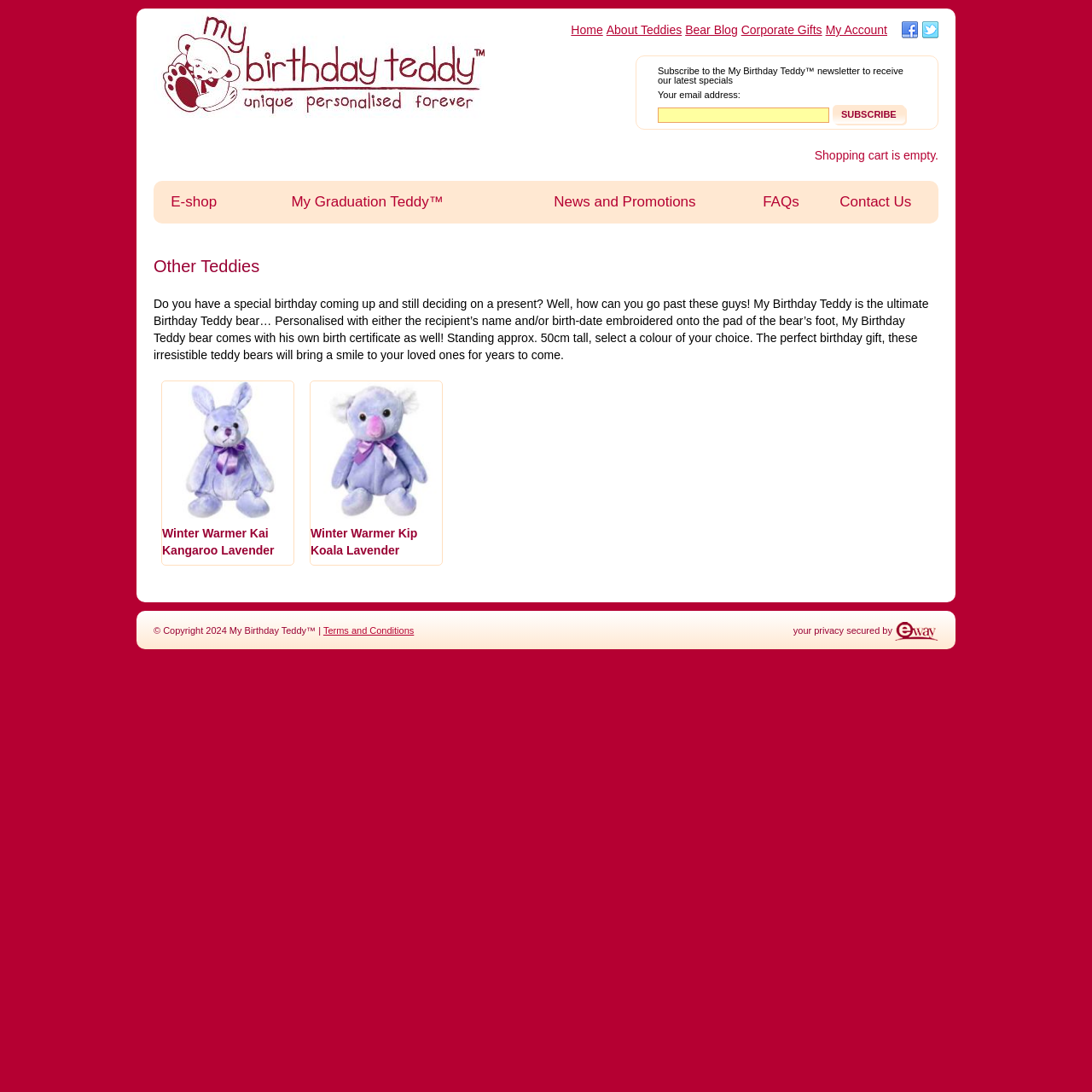What is the name of the birthday teddy bear?
Based on the visual, give a brief answer using one word or a short phrase.

My Birthday Teddy